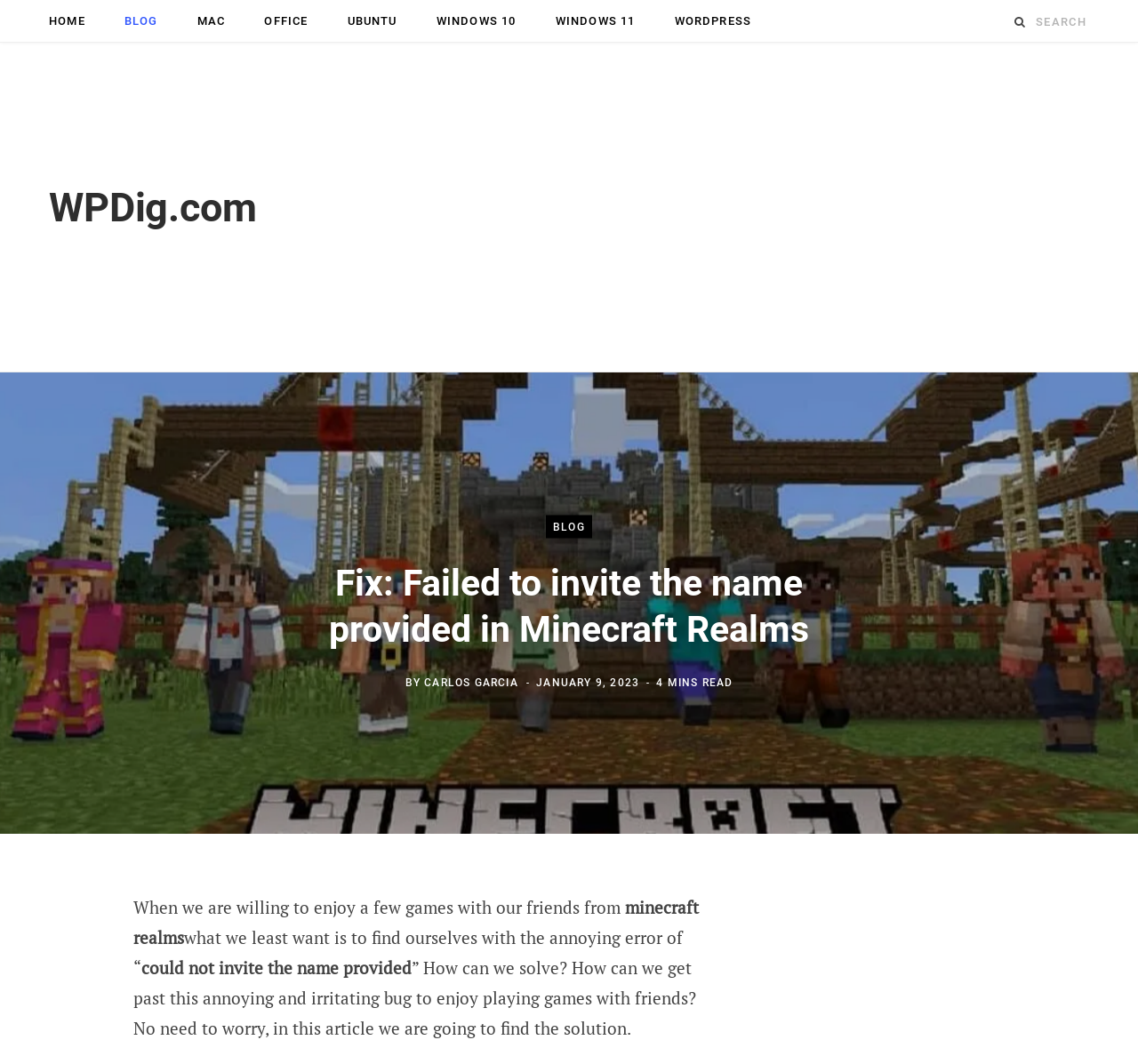What is the error message mentioned in the article?
From the details in the image, answer the question comprehensively.

The error message is mentioned in the article as '“could not invite the name provided”', which is the problem that the article aims to solve.